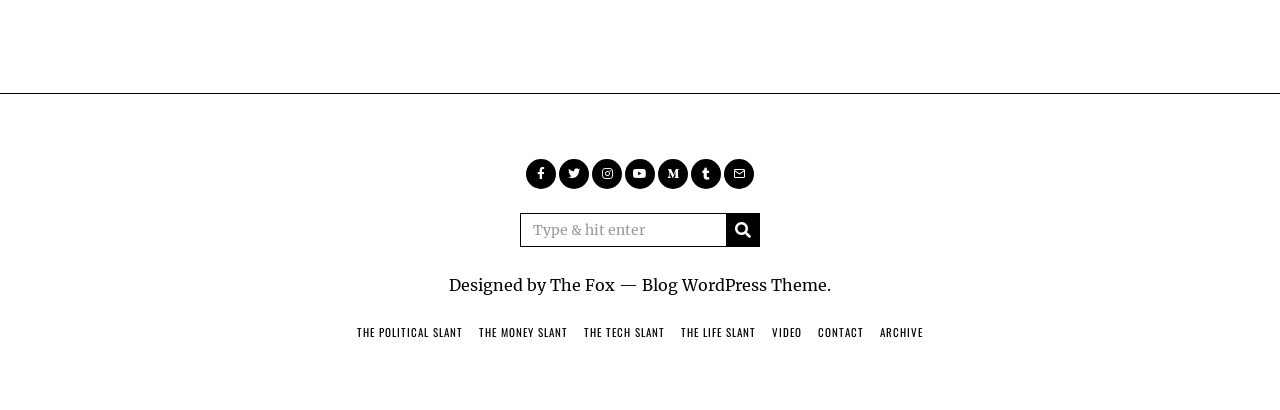Please provide the bounding box coordinates for the element that needs to be clicked to perform the following instruction: "go to CONTACT page". The coordinates should be given as four float numbers between 0 and 1, i.e., [left, top, right, bottom].

[0.639, 0.789, 0.675, 0.83]